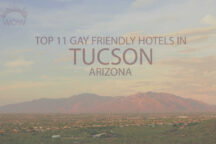Provide a comprehensive description of the image.

The image features a picturesque landscape of Tucson, Arizona, accompanied by the bold headline "Top 11 Gay Friendly Hotels in Tucson." The backdrop showcases the scenic beauty of the region, with rolling hills and a vibrant sky, setting the tone for a travel guide aimed at LGBTQ+ travelers. This visually appealing representation highlights Tucson as a welcoming destination, emphasizing its accommodating hospitality options. The layout suggests a focus on providing insightful information about the best hotels for LGBTQ+ visitors, promoting a sense of inclusivity and adventure in this charming city.